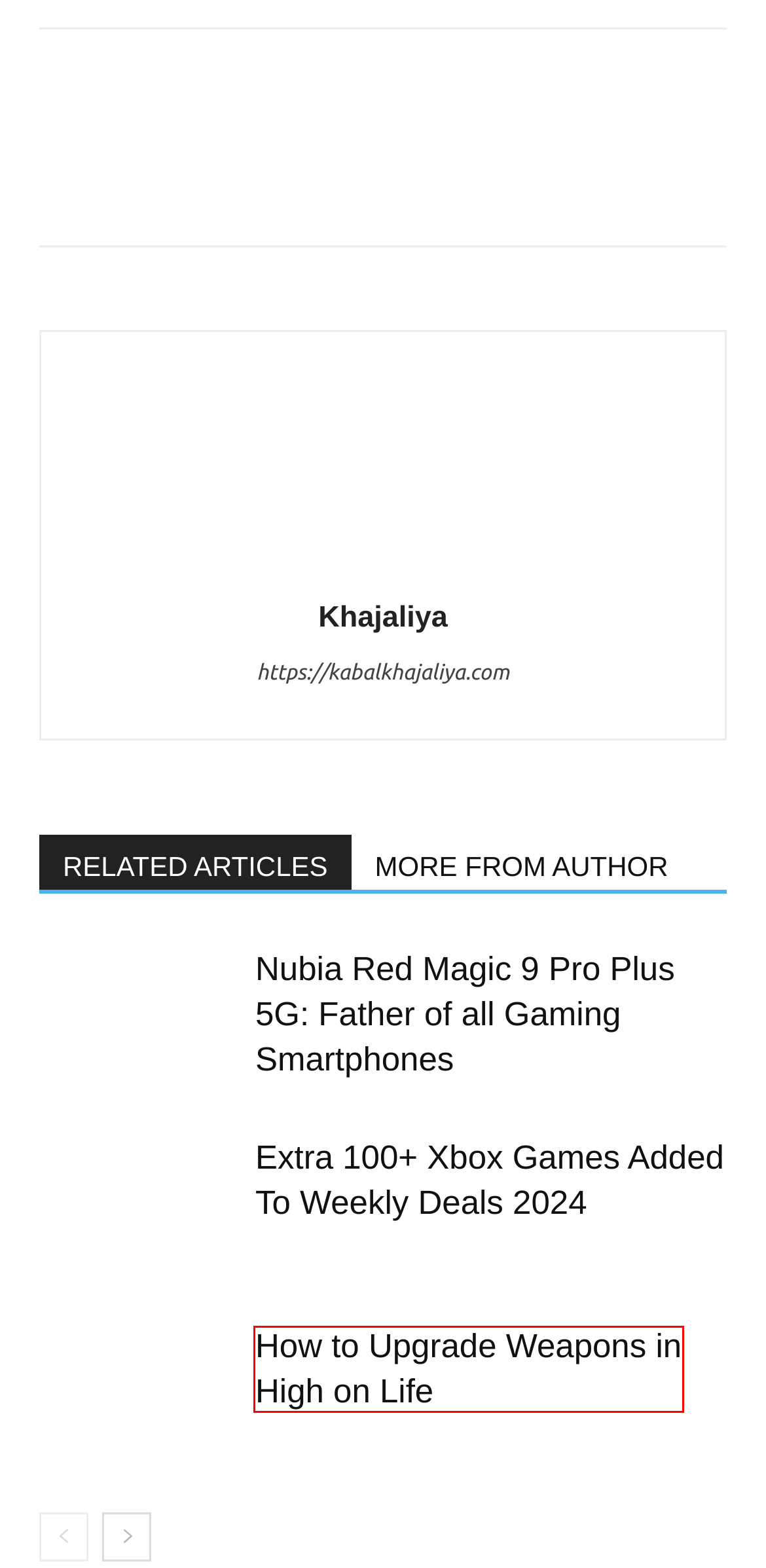You are presented with a screenshot of a webpage containing a red bounding box around an element. Determine which webpage description best describes the new webpage after clicking on the highlighted element. Here are the candidates:
A. Nubia Red Magic 9 Pro Plus 5G: Father of all Gaming Smartphones
B. MCT MediaTek Auth Bypass Tool Free Download » Khajaliya
C. Privacy Policy » Khajaliya
D. How to Upgrade Weapons in High on Life » Khajaliya
E. FB Champion Coin Master Hack APK (August 2022) » Khajaliya
F. Khajaliya » Latest Flash File, Stock Firmware
G. Tecno Camon 20 Pro 5G CK8N Flash File Stock Rom » Khajaliya
H. Extra 100+ Xbox Games Added To Weekly Deals 2024 » Khajaliya

D